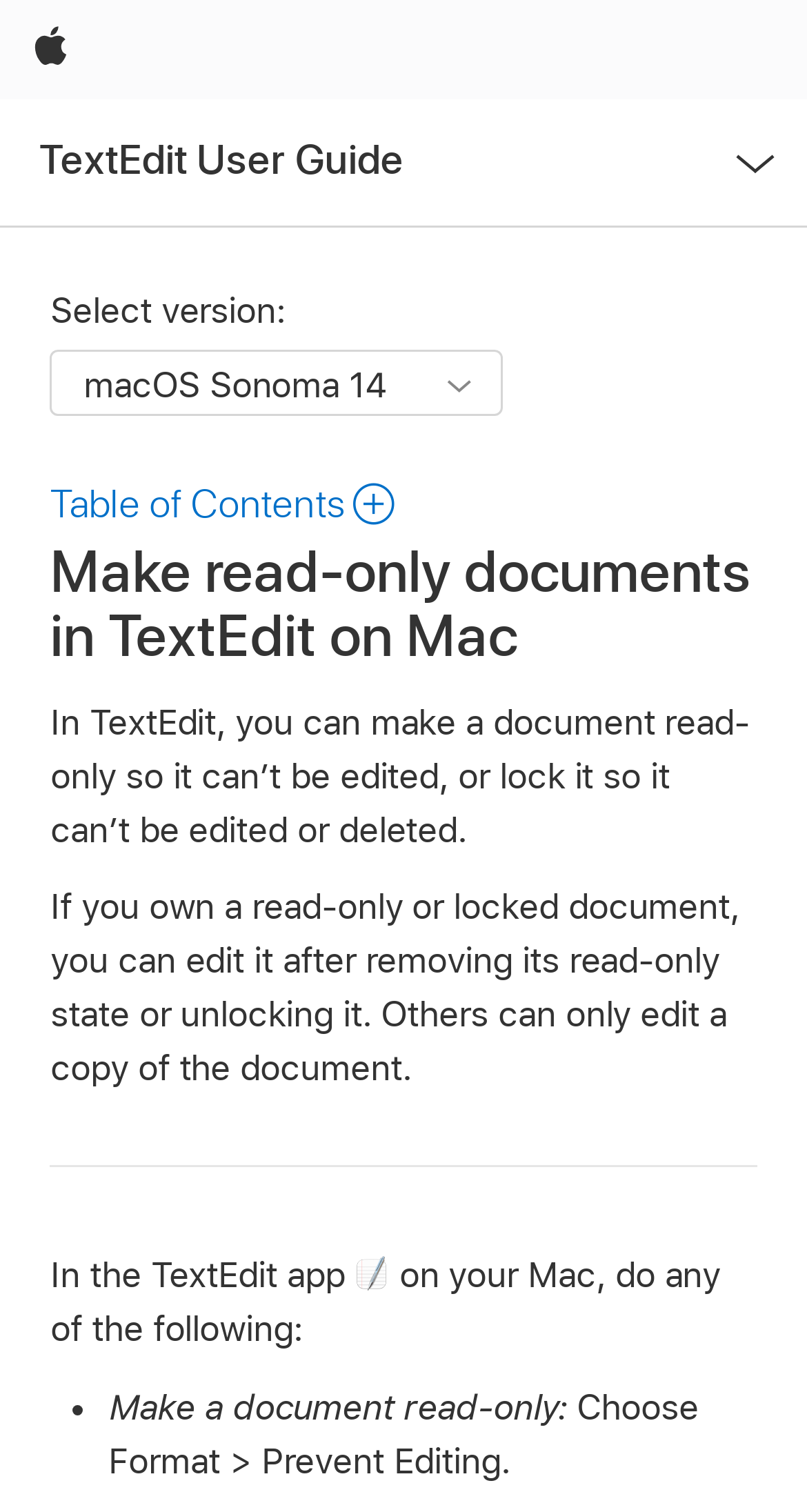Provide the bounding box coordinates for the UI element that is described by this text: "Apple". The coordinates should be in the form of four float numbers between 0 and 1: [left, top, right, bottom].

[0.0, 0.0, 0.126, 0.066]